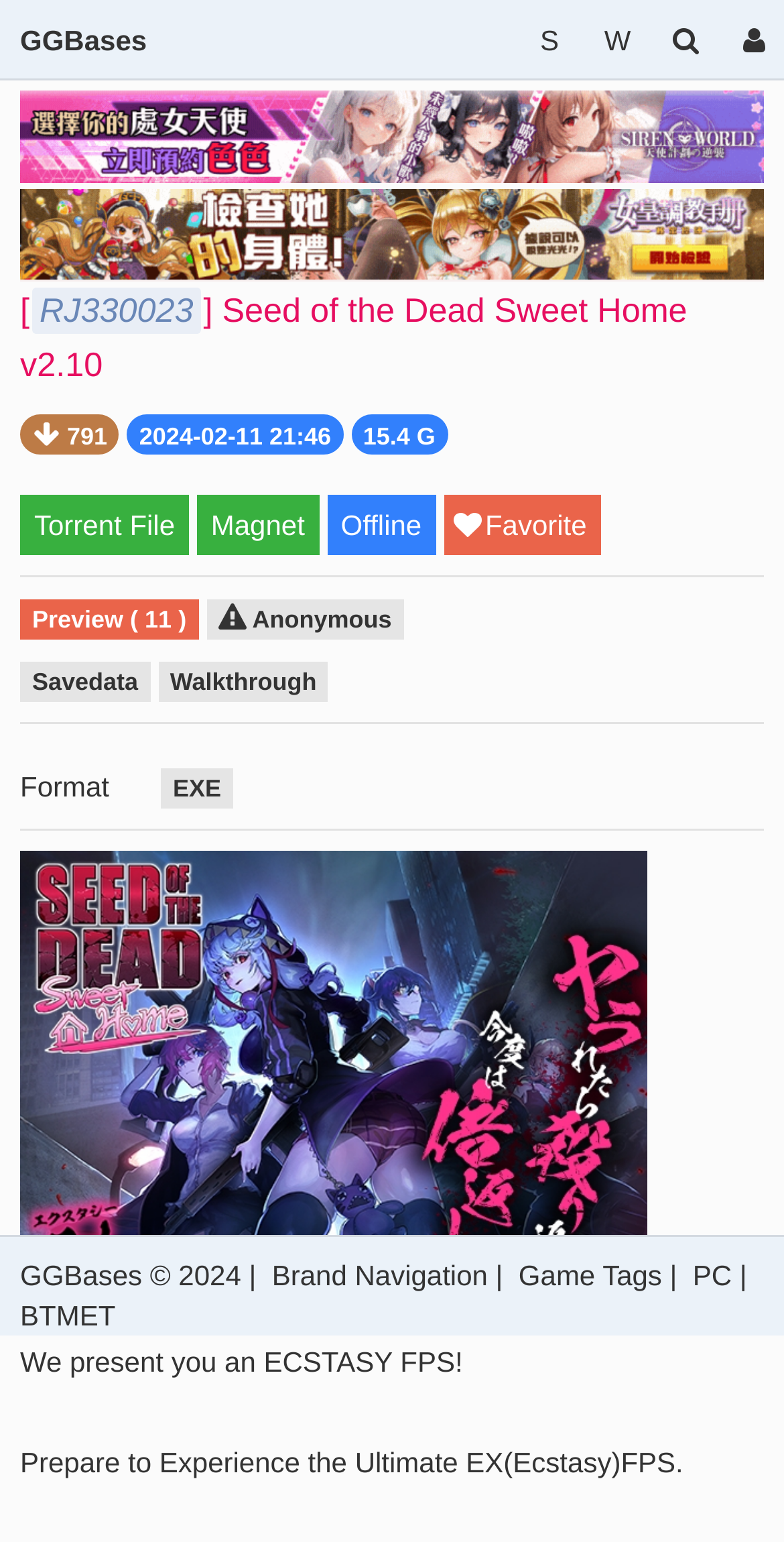Please study the image and answer the question comprehensively:
What is the type of the game?

I found the type of the game by looking at the static text element with the content 'We present you an ECSTASY FPS!' which is located in the game description section.